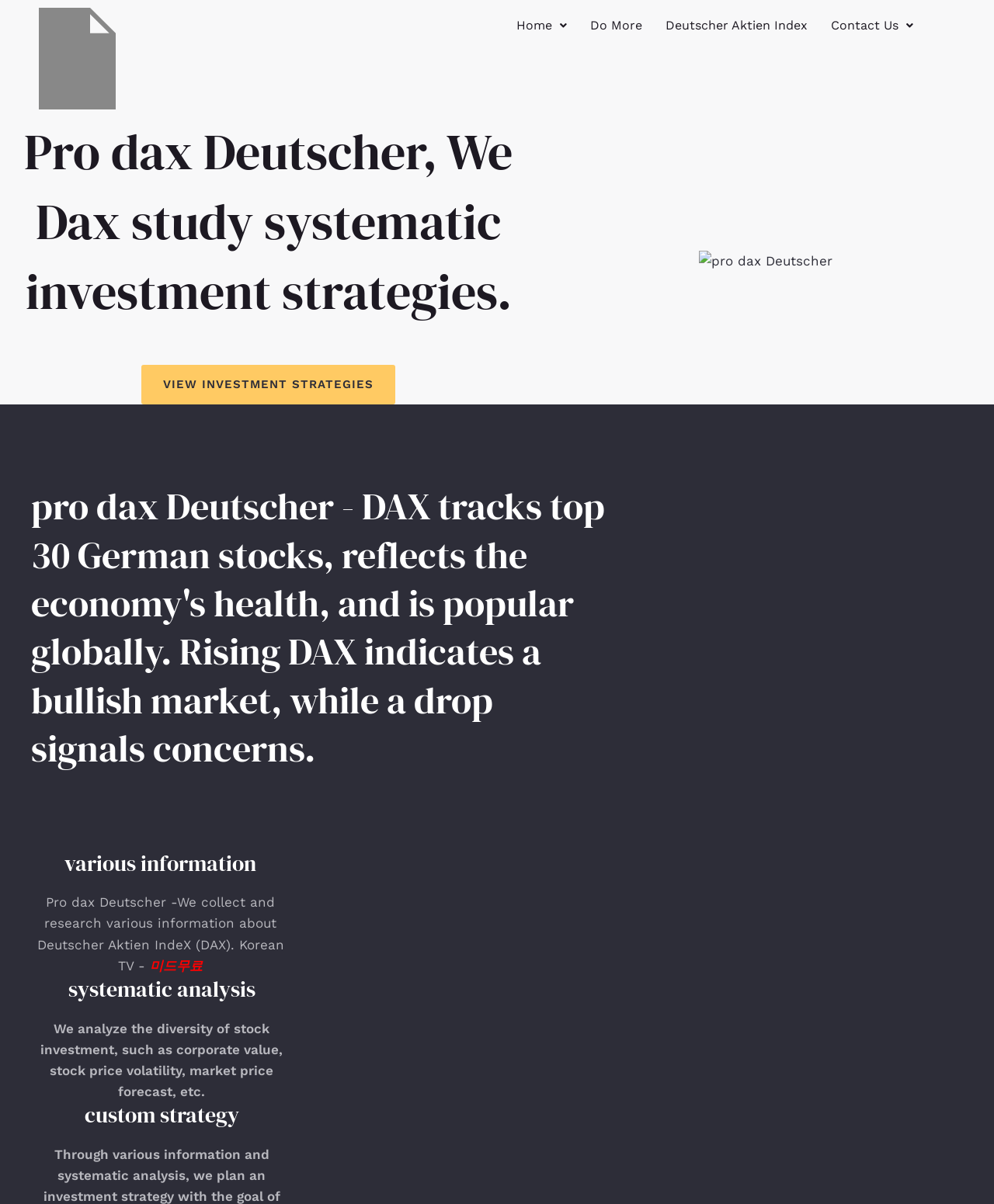Can you pinpoint the bounding box coordinates for the clickable element required for this instruction: "Click the default logo"? The coordinates should be four float numbers between 0 and 1, i.e., [left, top, right, bottom].

[0.039, 0.006, 0.492, 0.091]